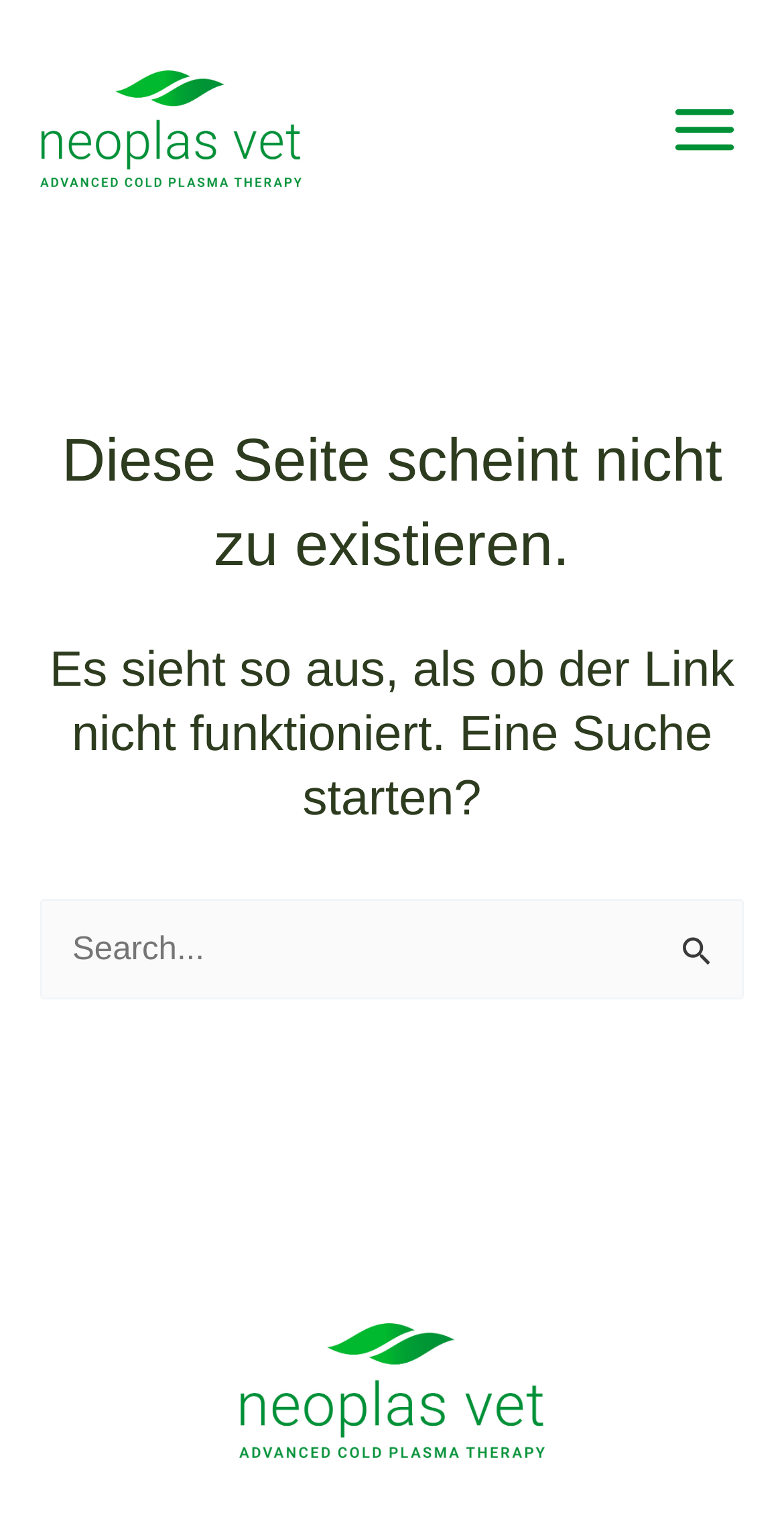What is the main menu button's status?
Please answer using one word or phrase, based on the screenshot.

Not expanded